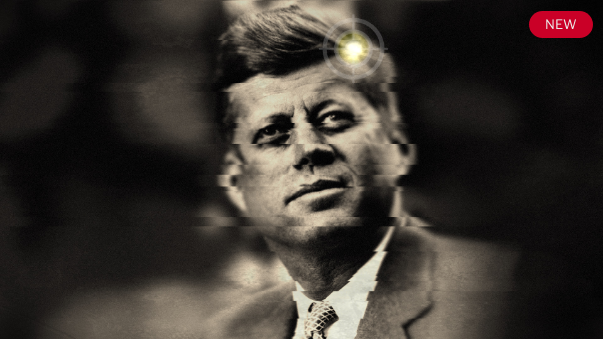What is the tone conveyed by Kennedy's pose?
Look at the image and respond with a single word or a short phrase.

Thoughtful